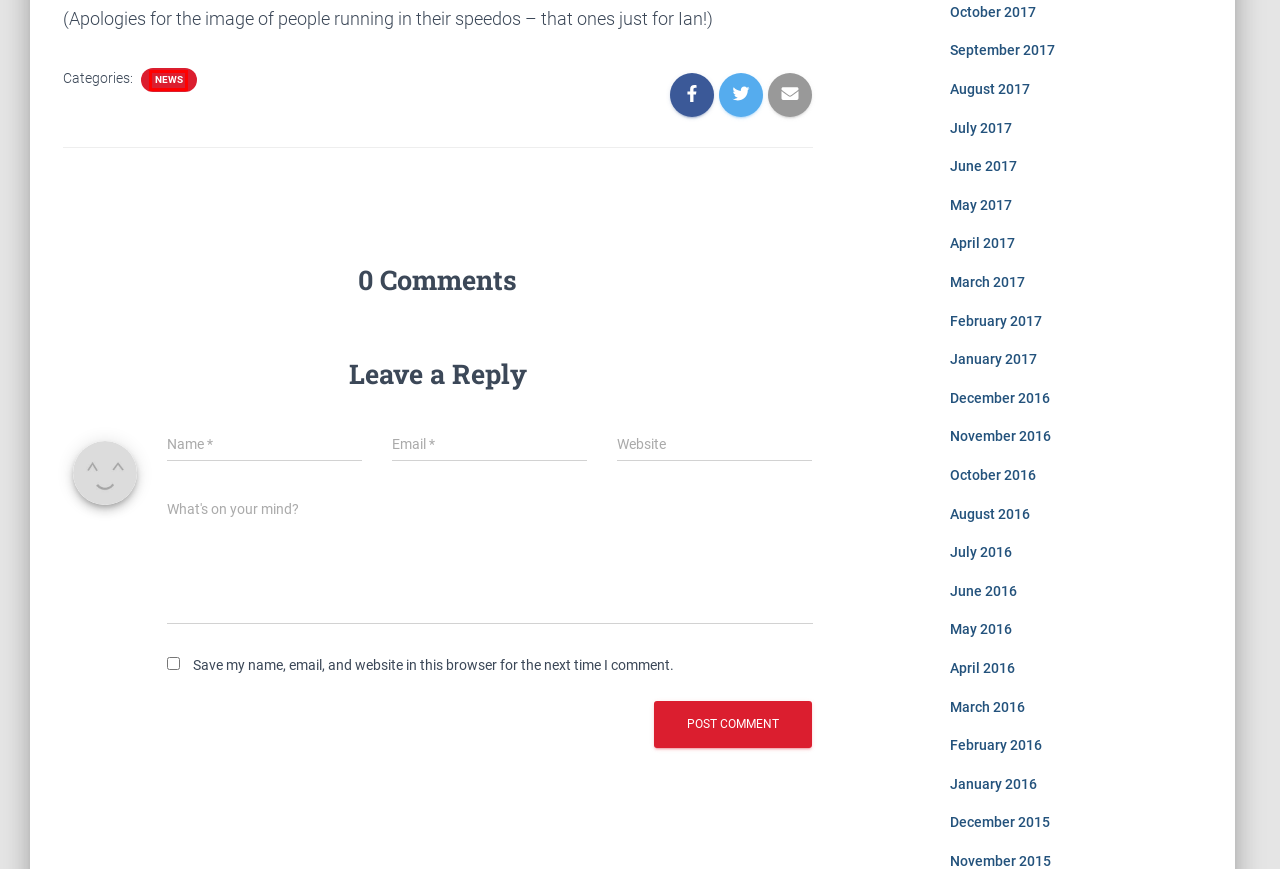Evaluate the webpage screenshot and identify the element within the red bounding box. Select the webpage description that best fits the new webpage after clicking the highlighted element. Here are the candidates:
A. October 2017 – Tadcaster Triathlon Team
B. June 2017 – Tadcaster Triathlon Team
C. News – Tadcaster Triathlon Team
D. August 2016 – Tadcaster Triathlon Team
E. May 2017 – Tadcaster Triathlon Team
F. April 2017 – Tadcaster Triathlon Team
G. March 2017 – Tadcaster Triathlon Team
H. July 2017 – Tadcaster Triathlon Team

C